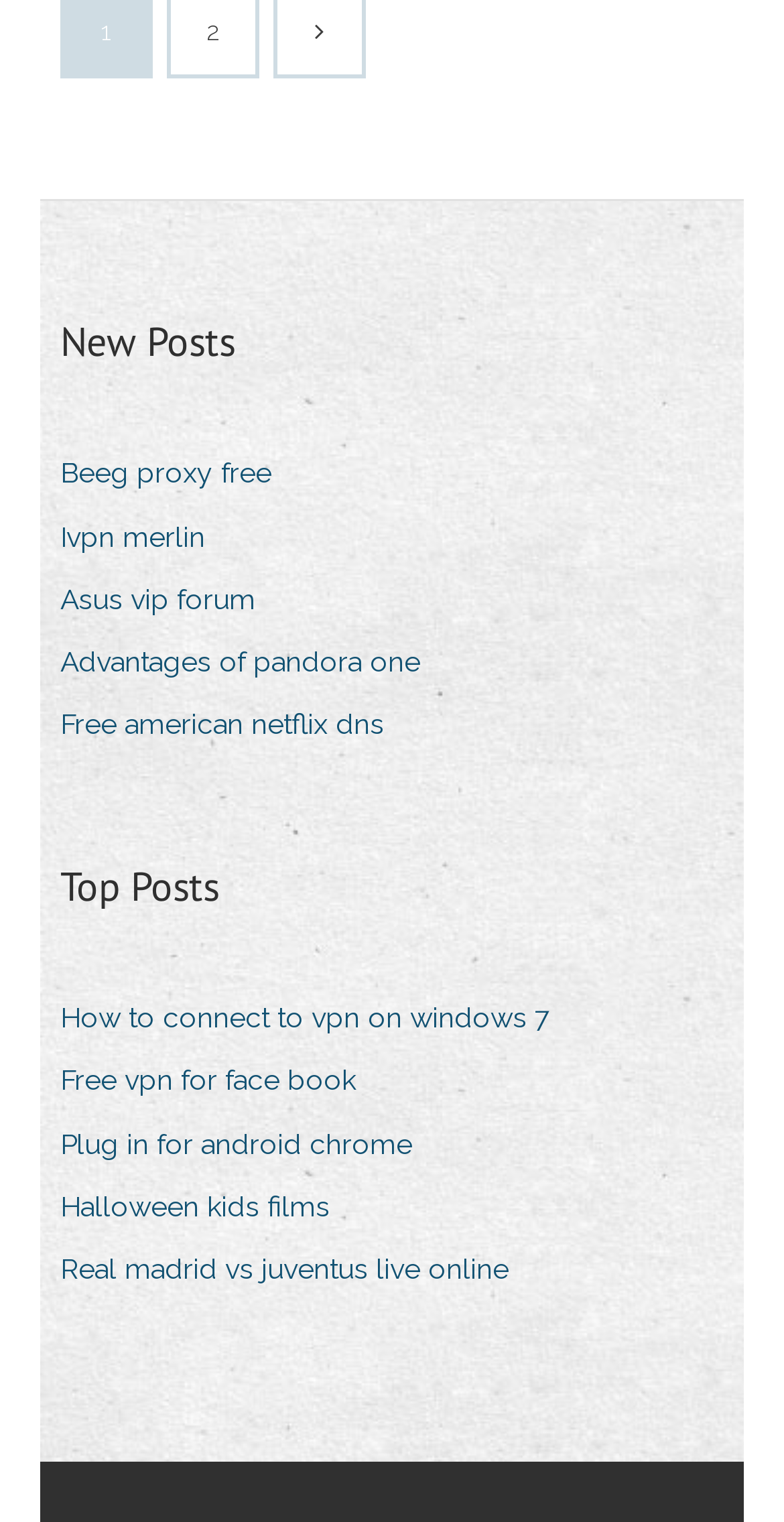Show me the bounding box coordinates of the clickable region to achieve the task as per the instruction: "Visit Beeg proxy free".

[0.077, 0.294, 0.385, 0.33]